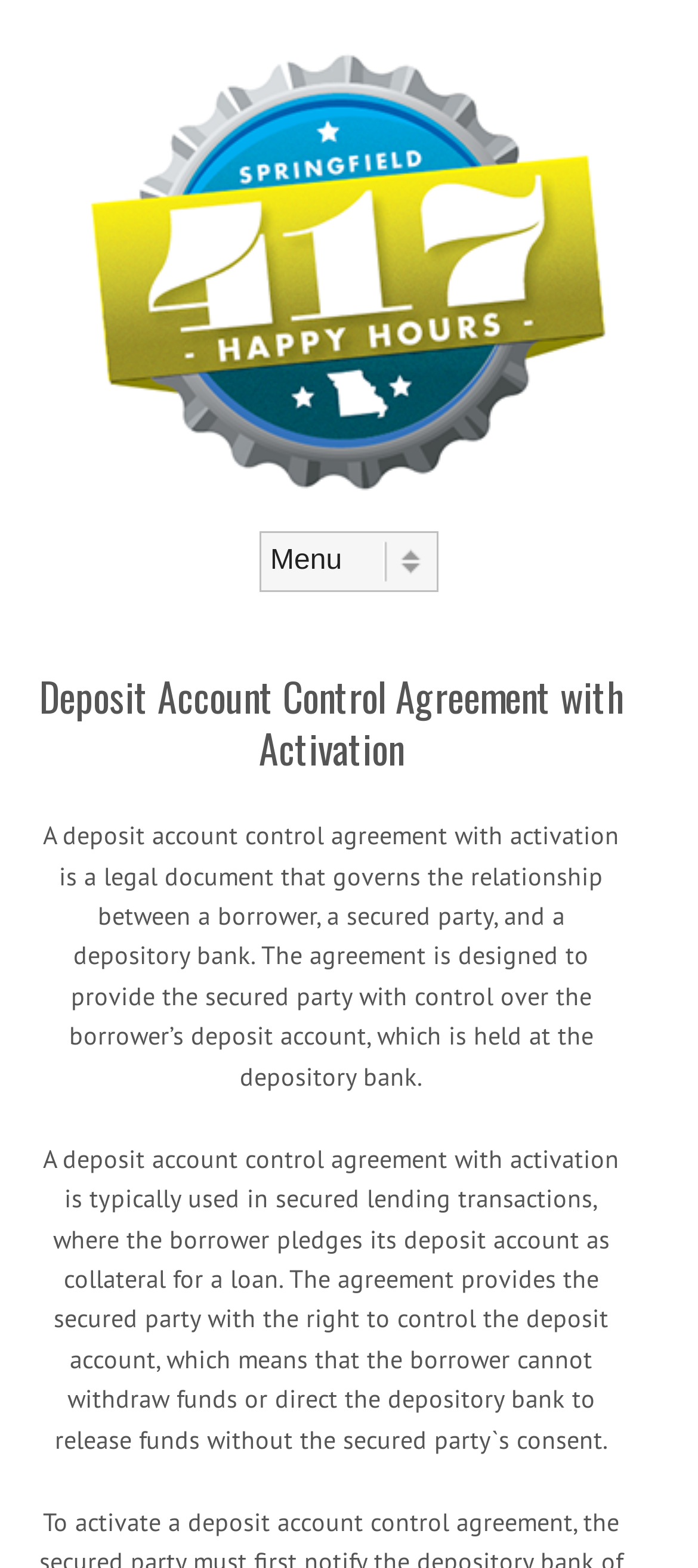Provide a single word or phrase to answer the given question: 
What is a deposit account control agreement?

A legal document